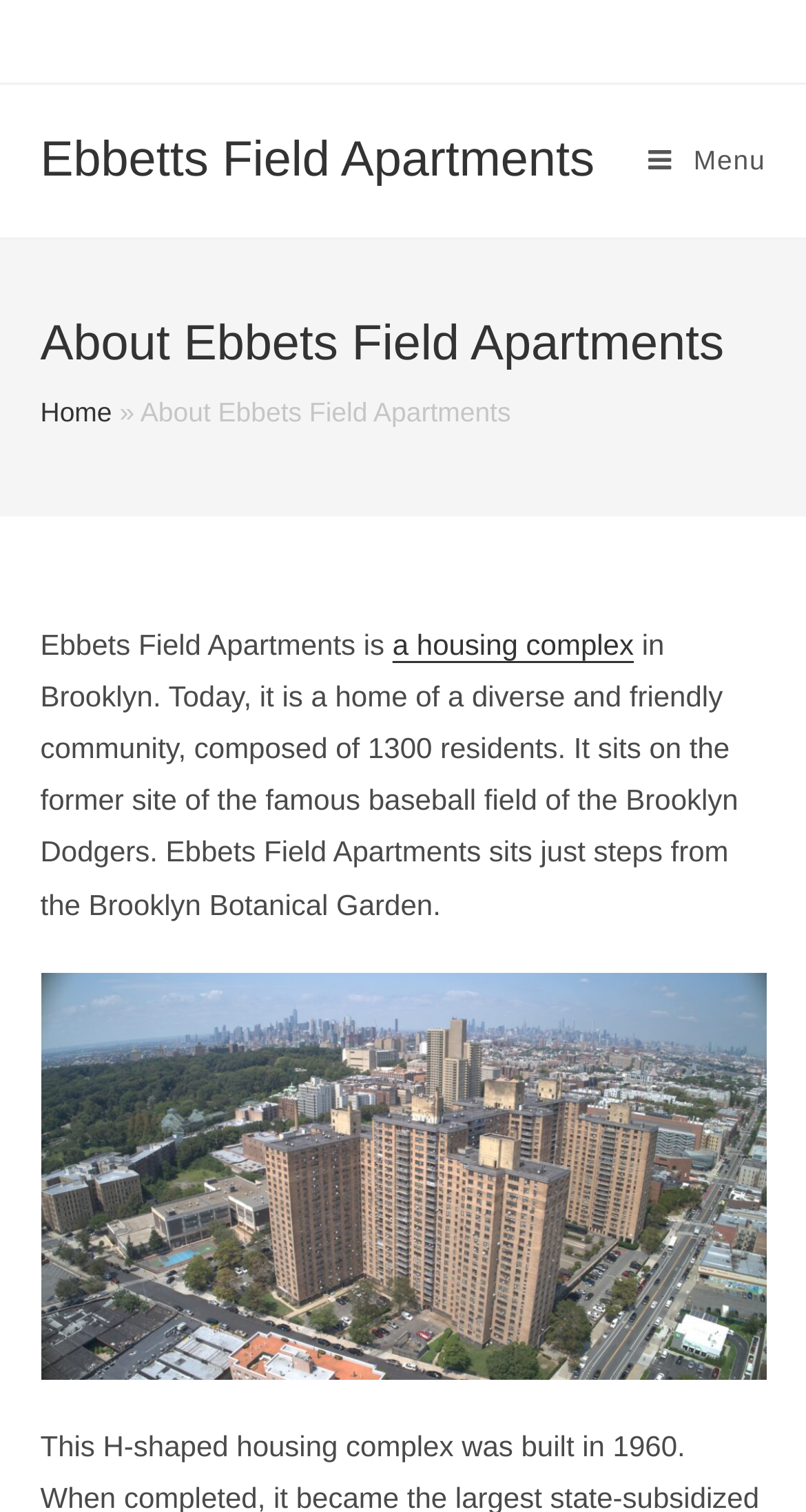How many residents live in Ebbets Field Apartments?
Please provide a detailed and thorough answer to the question.

The answer can be found in the paragraph of text that describes Ebbets Field Apartments, which states 'it is a home of a diverse and friendly community, composed of 1300 residents.'